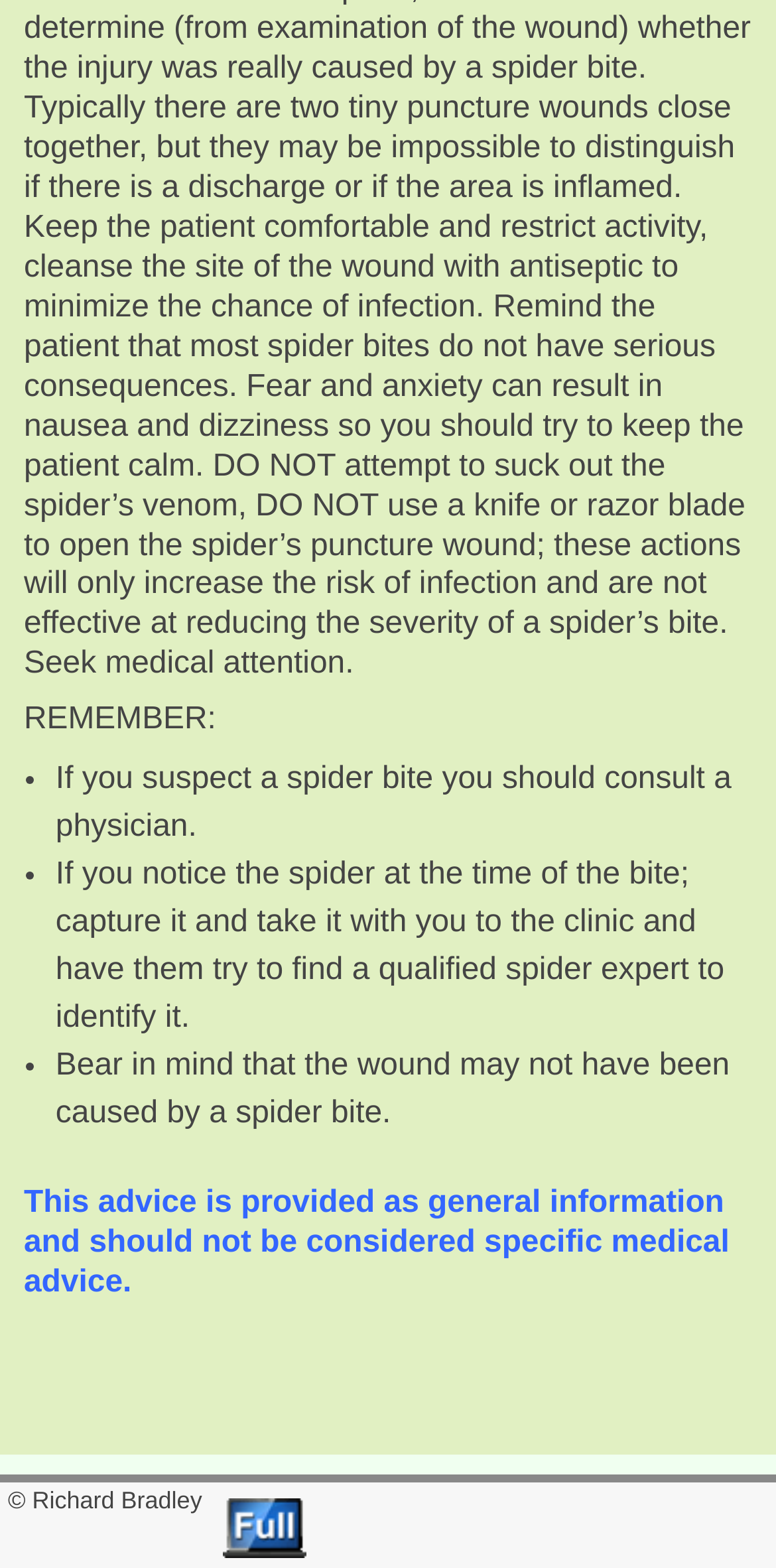Give the bounding box coordinates for the element described by: "title="Switch to standard web view."".

[0.286, 0.98, 0.394, 0.998]